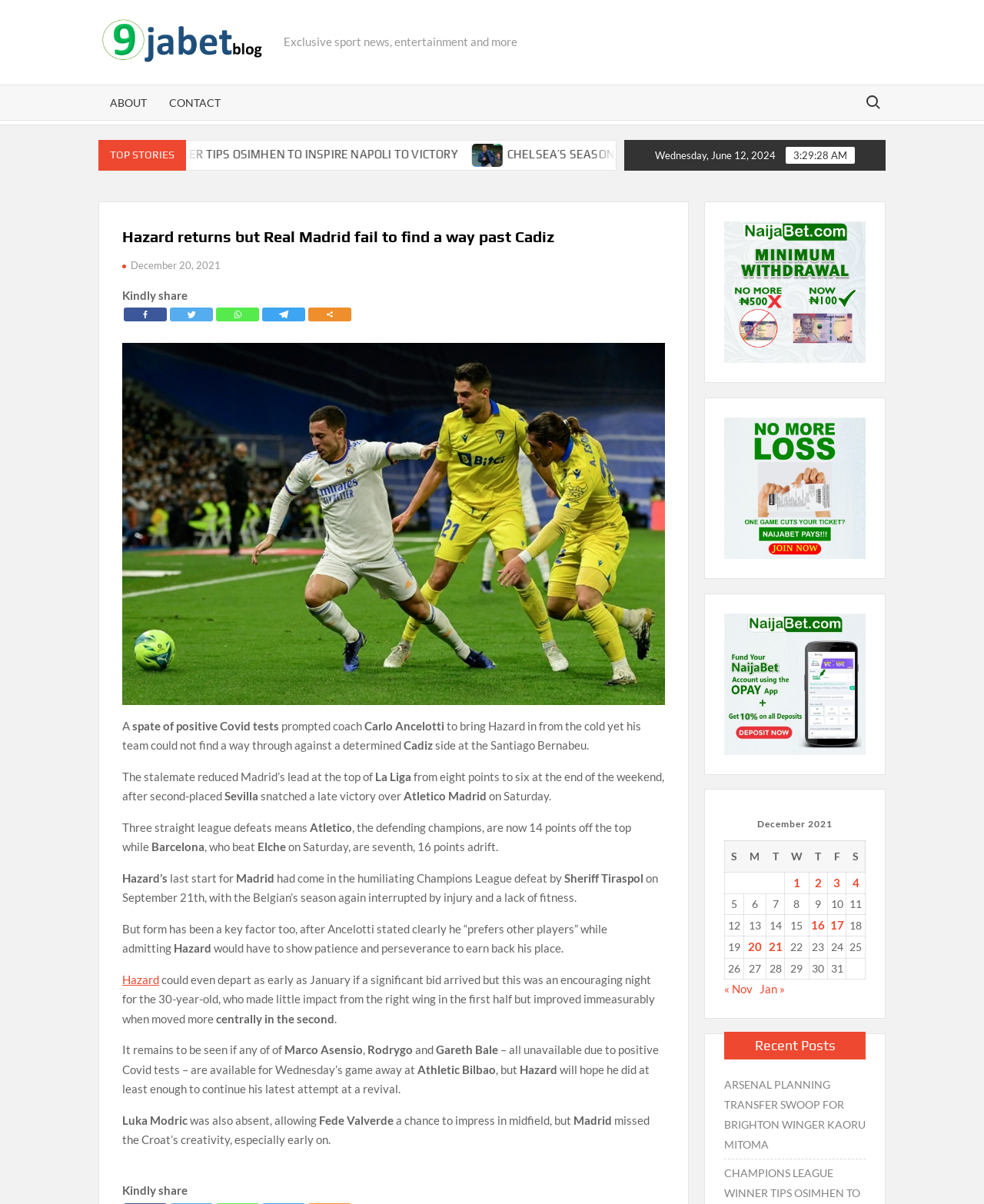What is the name of the team that Hazard's team played against?
Look at the image and answer the question with a single word or phrase.

Cadiz